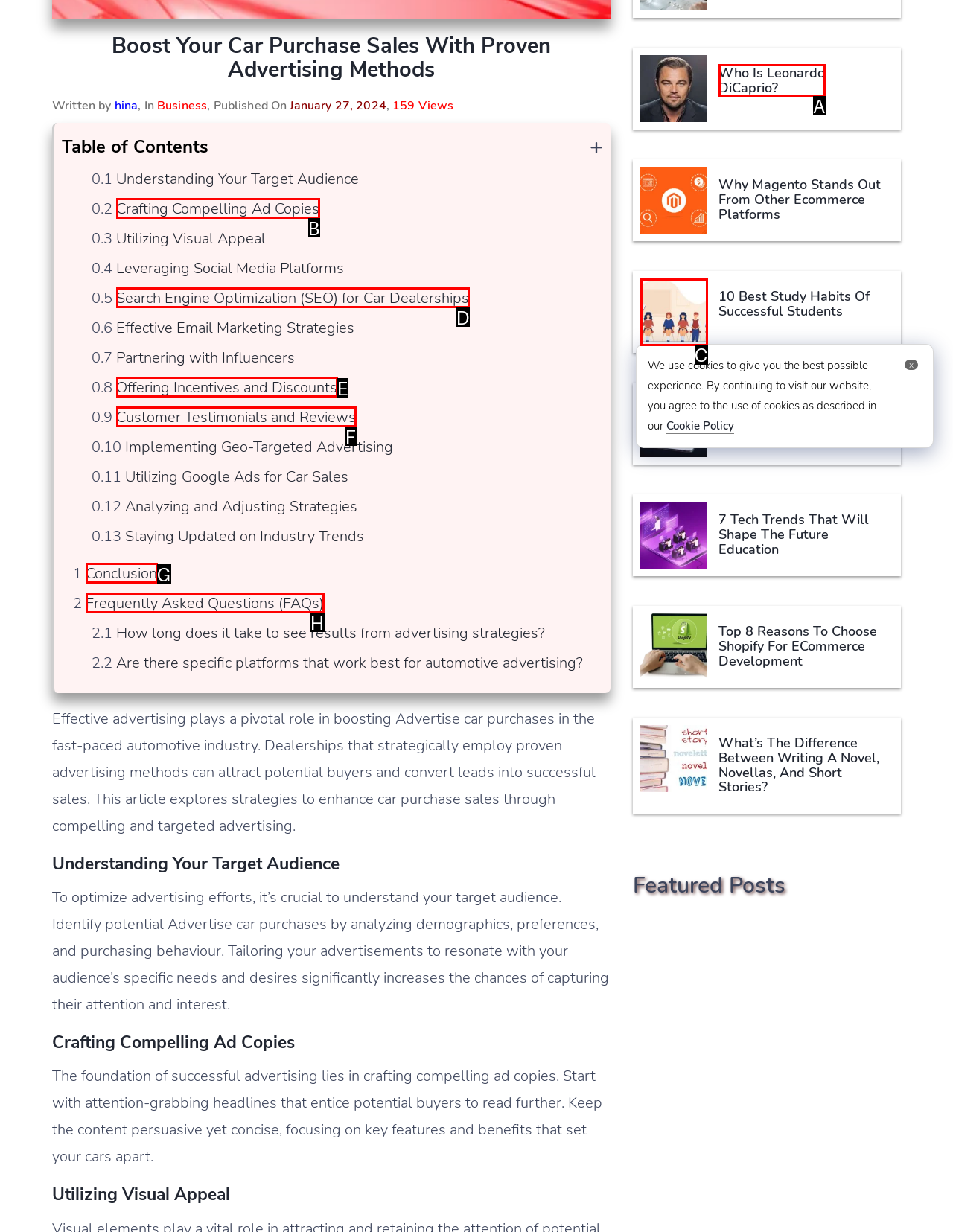Find the option that fits the given description: Crafting Compelling Ad Copies
Answer with the letter representing the correct choice directly.

B